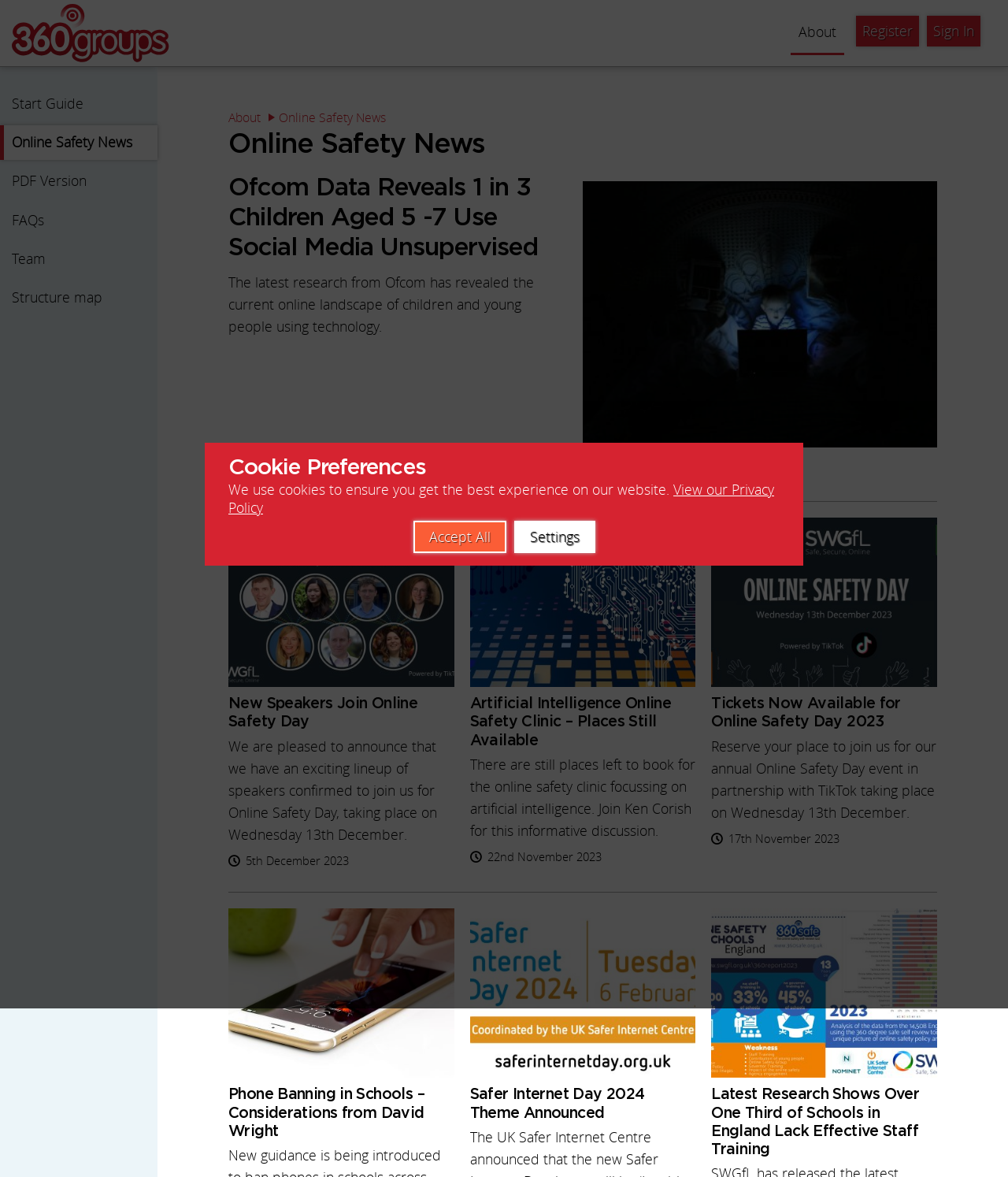Identify and extract the main heading from the webpage.

Online Safety News